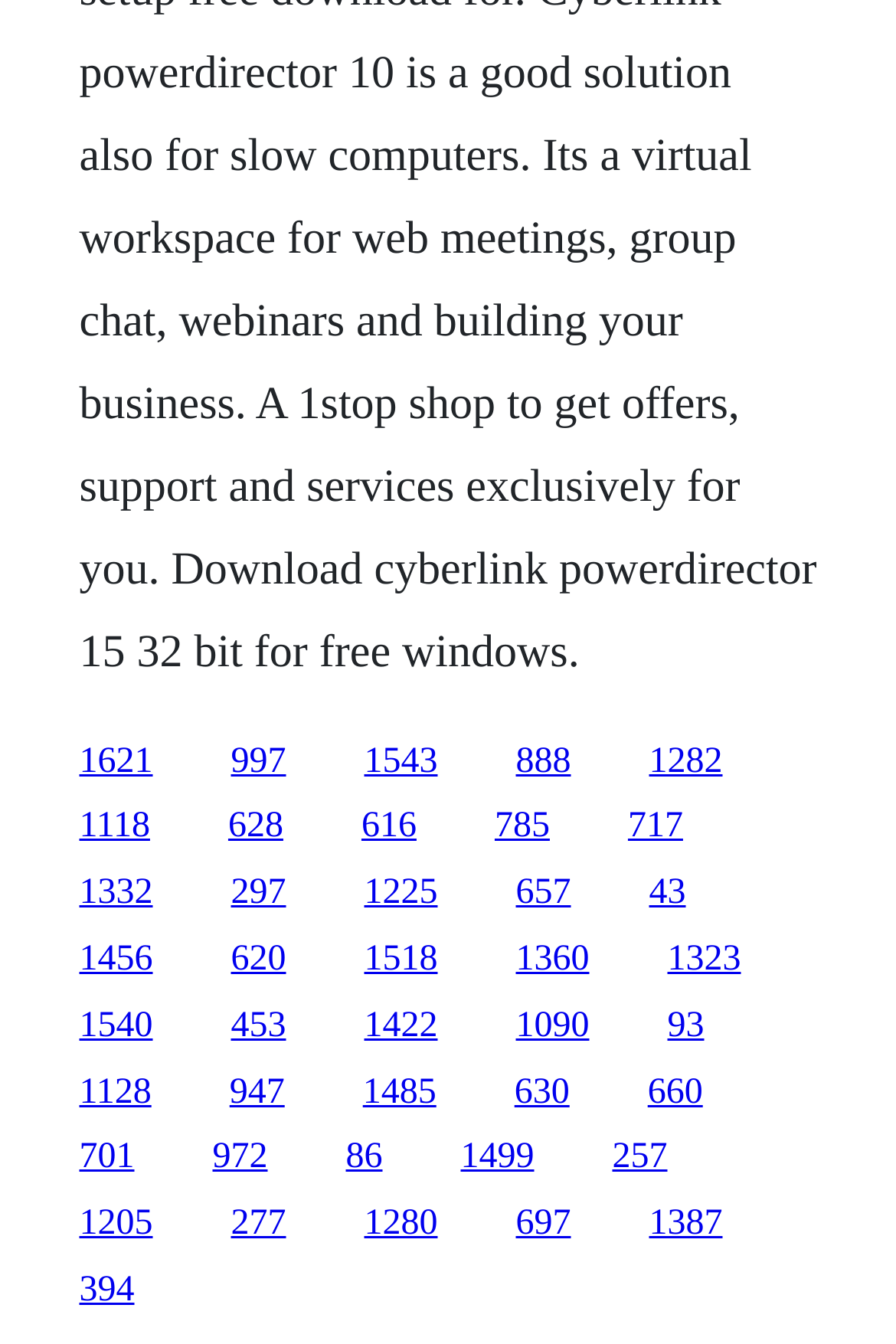Find the bounding box coordinates of the clickable area required to complete the following action: "Click on 'wisdom teeth hawthorn'".

None